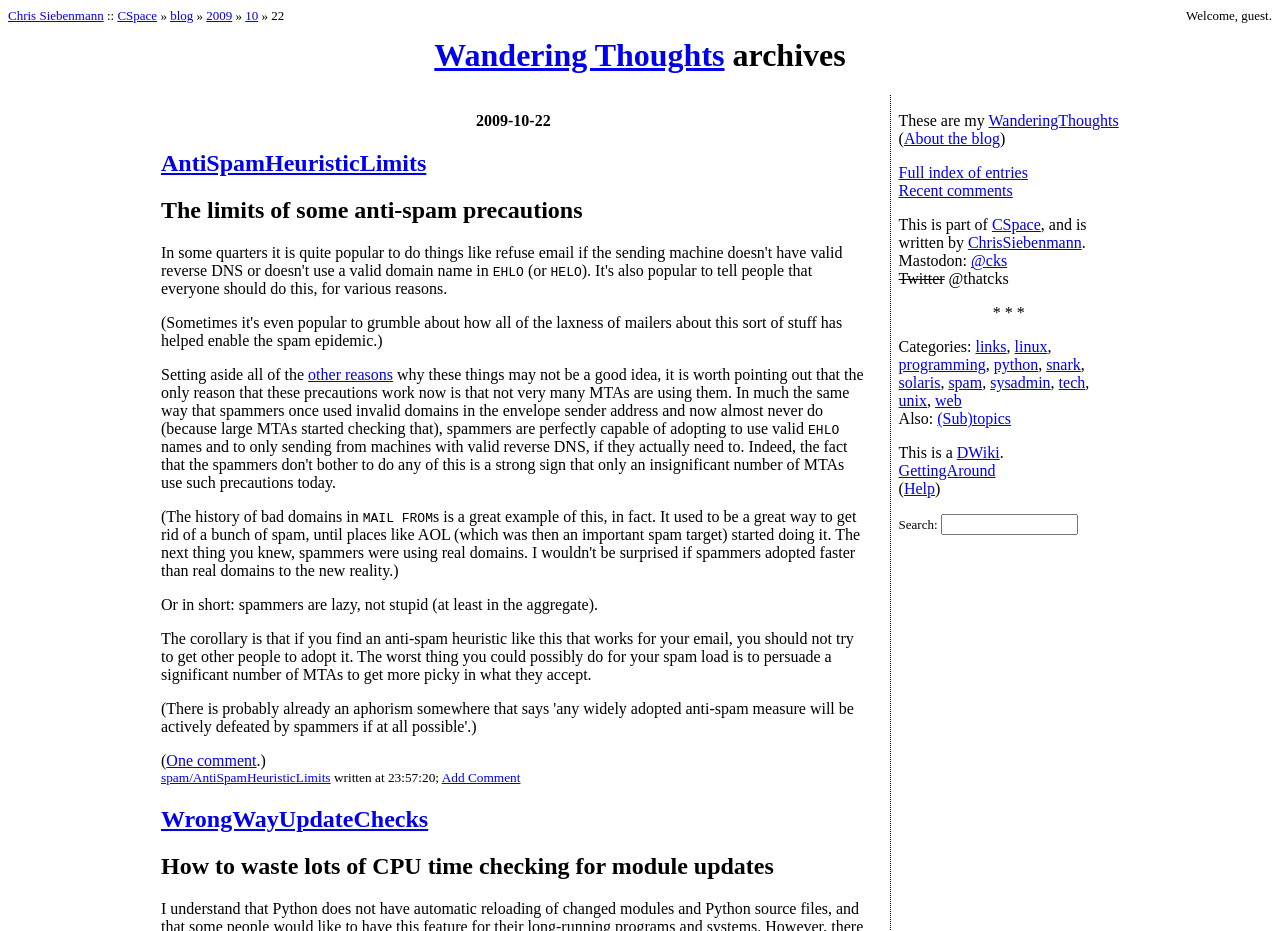What is the category of the article 'WrongWayUpdateChecks'?
Please answer the question as detailed as possible based on the image.

The category of the article 'WrongWayUpdateChecks' is 'links', which can be inferred from the list of categories at the bottom of the webpage, where 'links' is listed as one of the categories.